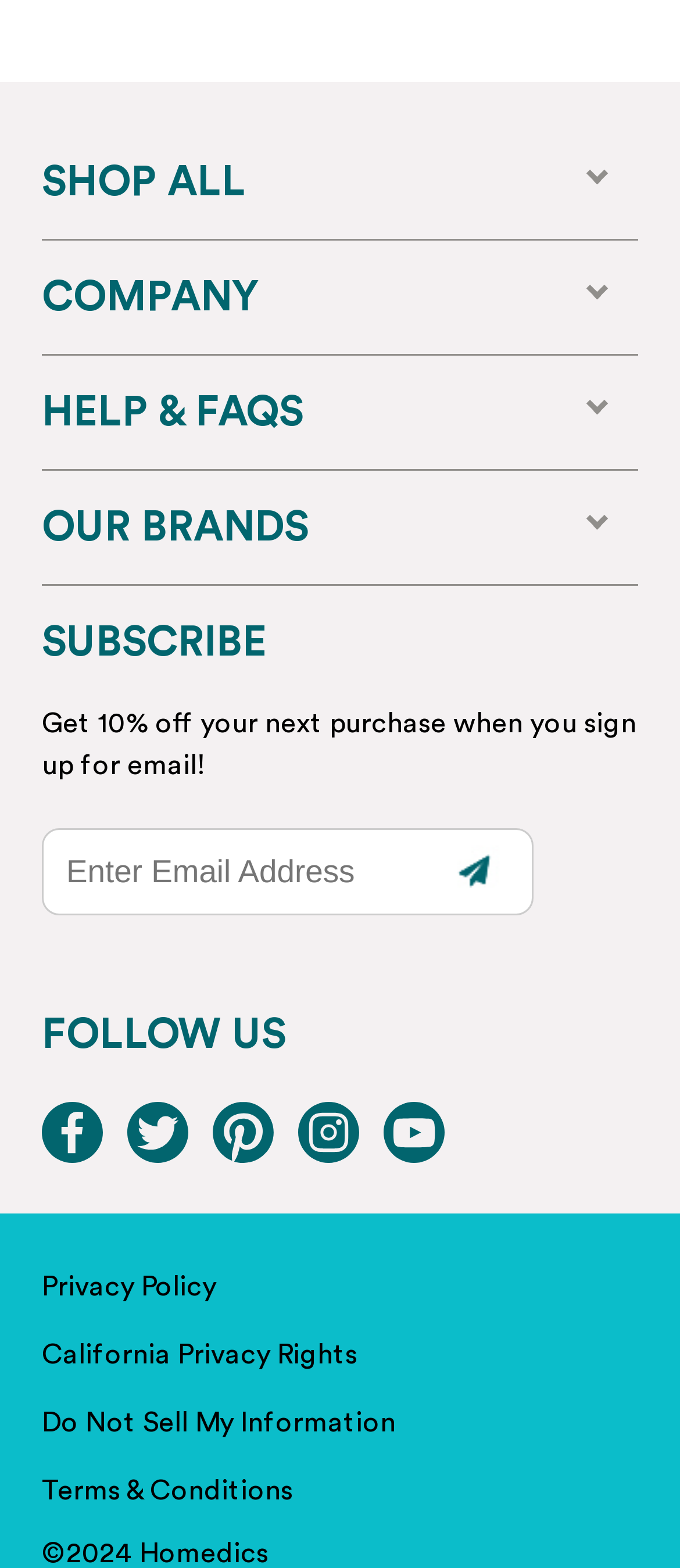Determine the bounding box coordinates of the element that should be clicked to execute the following command: "Enter email address".

[0.062, 0.528, 0.784, 0.583]